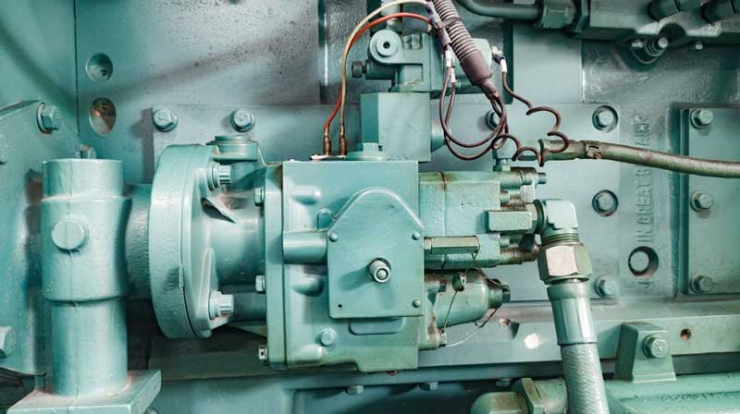Describe all the elements and aspects of the image comprehensively.

The image showcases a close-up view of a mechanical component, likely part of an internal combustion engine or generator. The turquoise-colored machinery features various intricate parts, including pipes, wires, and control mechanisms, indicating its role in regulating the engine's operation. This assembly, characteristic of heavy-duty engines often found in trucks or industrial machinery, highlights the engineering sophistication involved in modern powertrain designs, particularly those associated with Cummins—an established name in the automotive and engine manufacturing industry. The detailed workings suggest the complexity and precision required for optimal performance in heavy machinery.